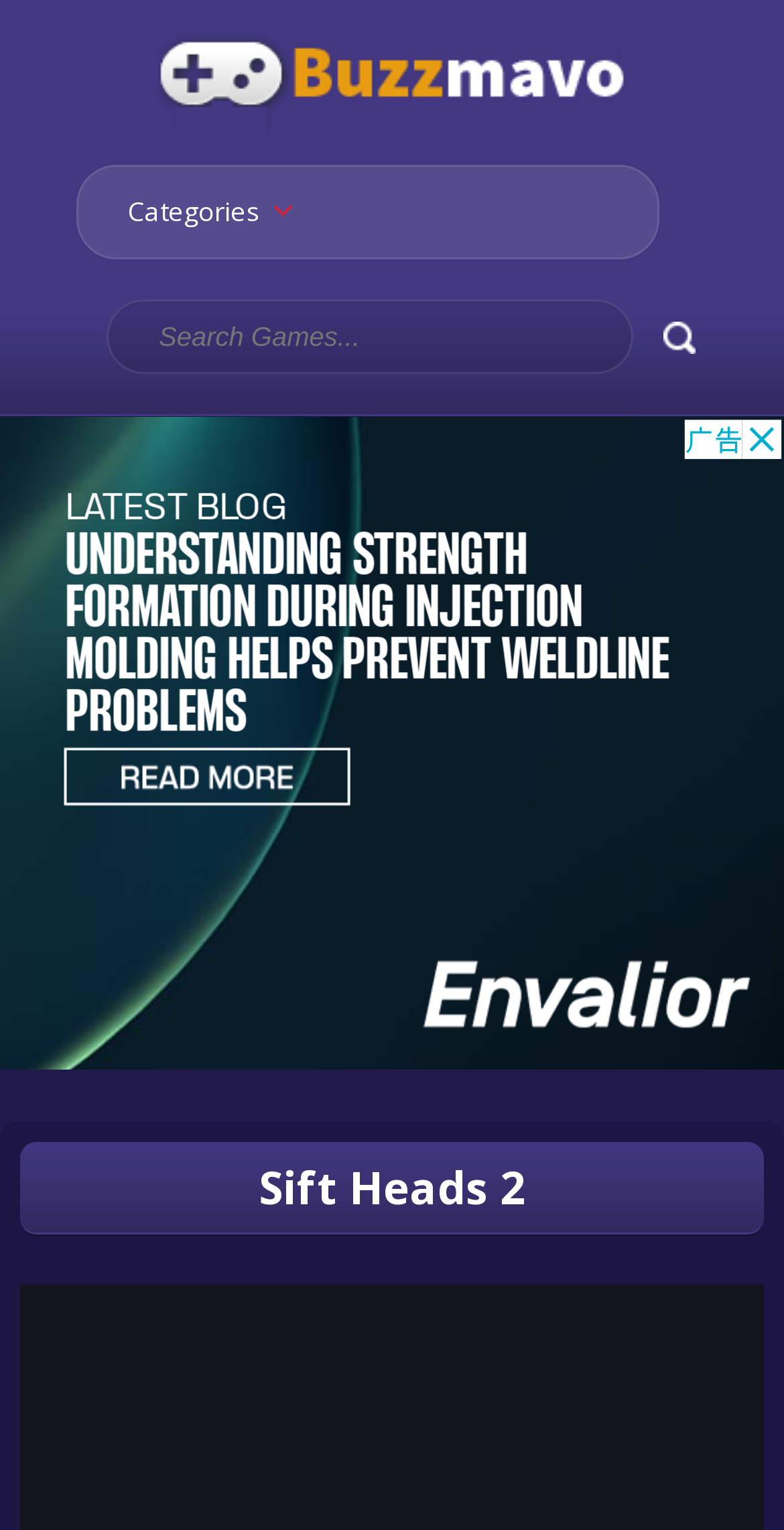Describe the webpage meticulously, covering all significant aspects.

The webpage is about the game "Sift Heads 2", an action-packed game that immerses players in the world of professional assassins and criminal masterminds. 

At the top left of the page, there is a link "1000 Free Games To Play" accompanied by an image. Below this link, there is a static text "Categories". 

On the right side of the page, there is a button and a search box with a placeholder text "Search Games...". 

The majority of the page is occupied by an advertisement iframe, which spans the entire width of the page and takes up most of the vertical space. 

At the bottom of the page, there is a heading that reads "Sift Heads 2", which is likely the title of the game.